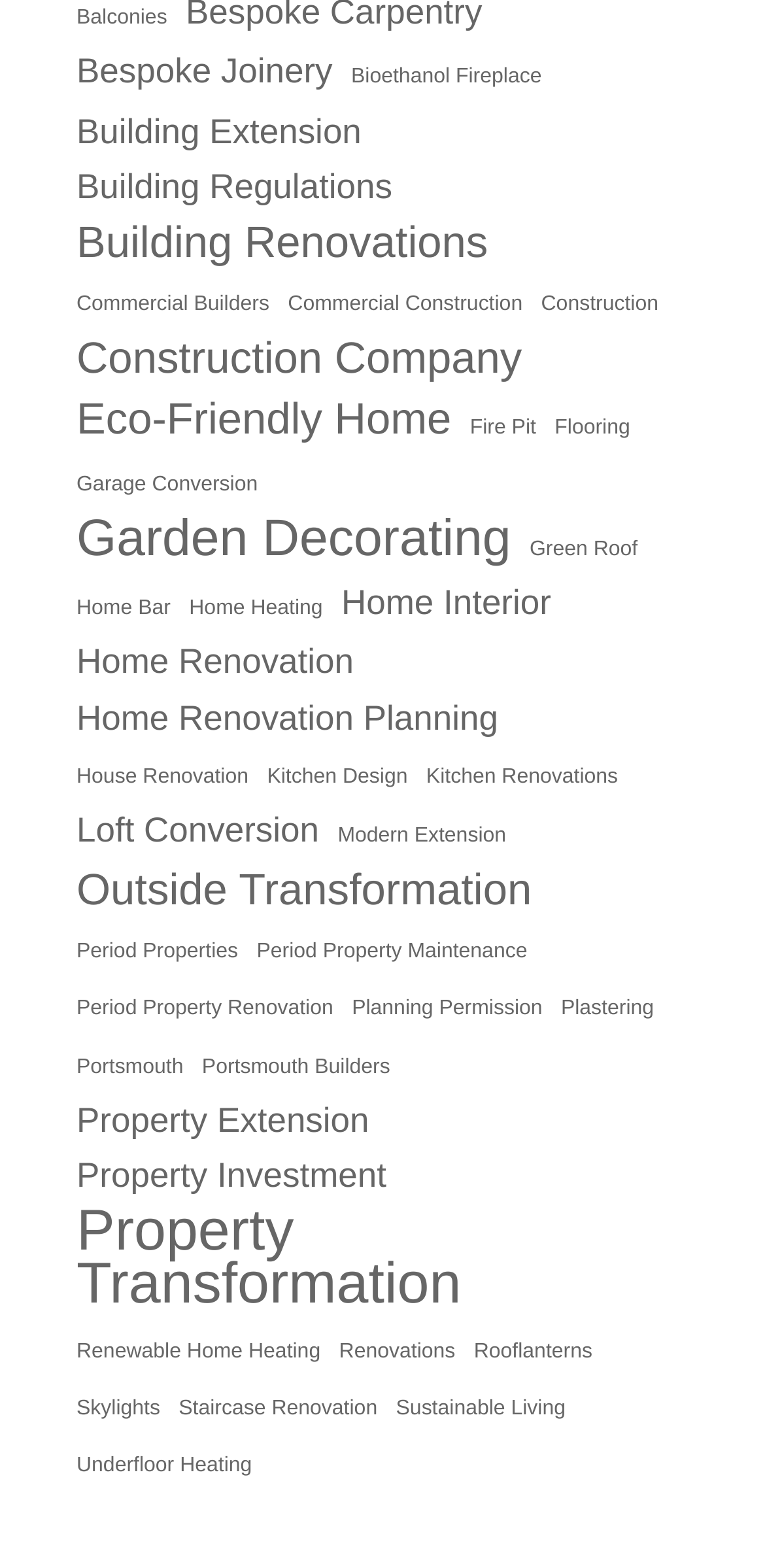Please respond in a single word or phrase: 
What is the topic of the link at the top left corner?

Bespoke Joinery